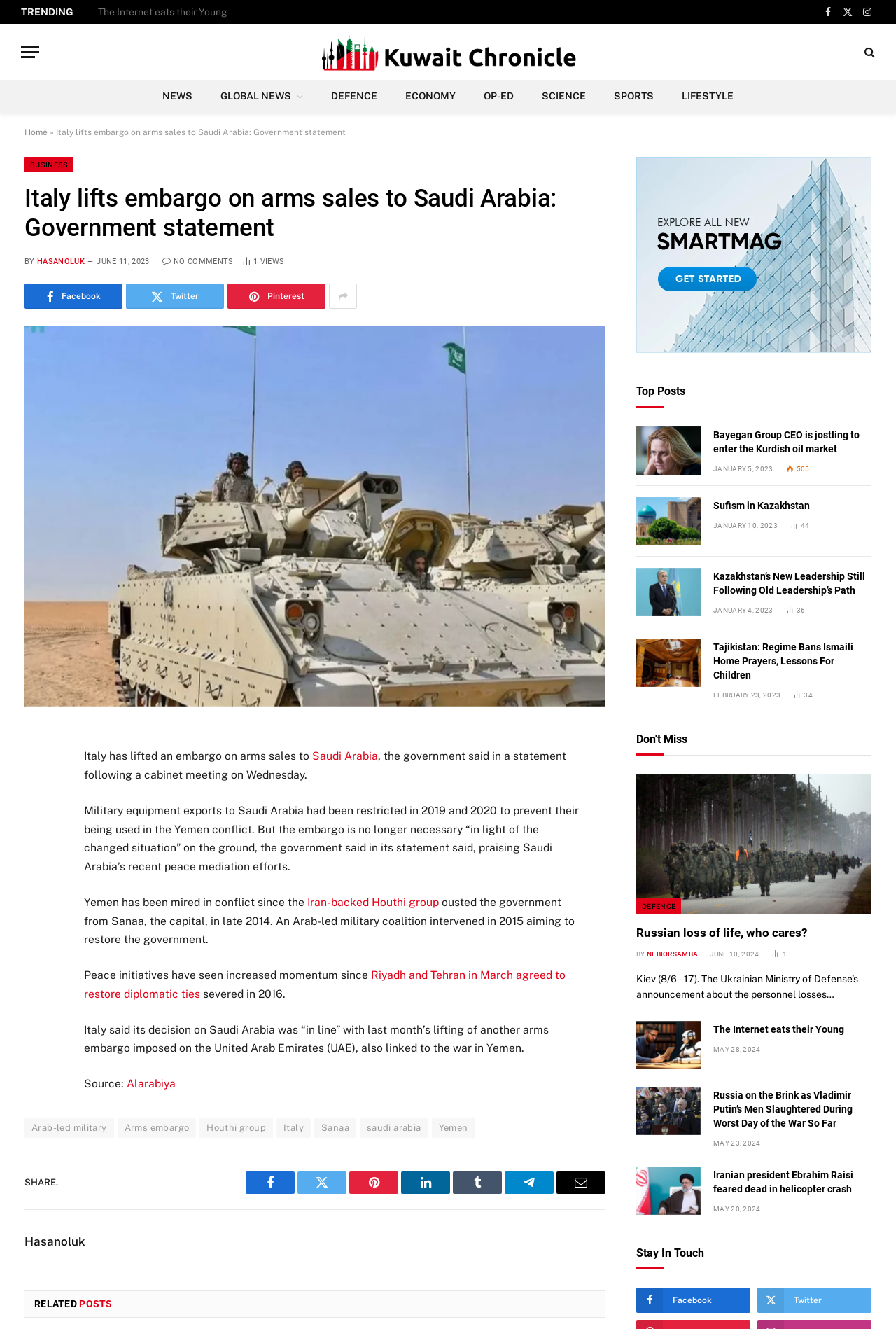Can you find and provide the title of the webpage?

Italy lifts embargo on arms sales to Saudi Arabia: Government statement